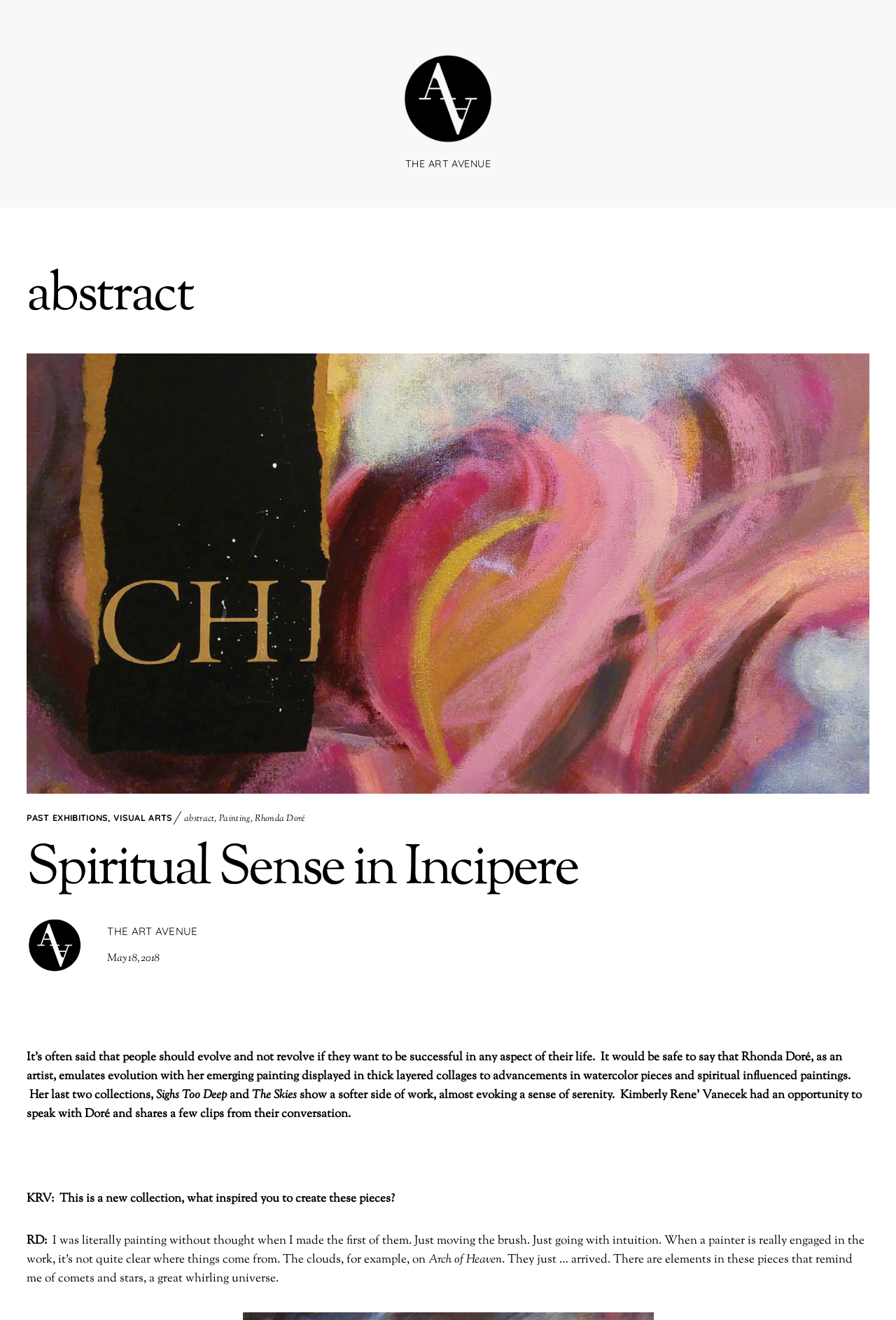Please identify the bounding box coordinates of the region to click in order to complete the task: "visit THE ART AVENUE homepage". The coordinates must be four float numbers between 0 and 1, specified as [left, top, right, bottom].

[0.12, 0.701, 0.221, 0.711]